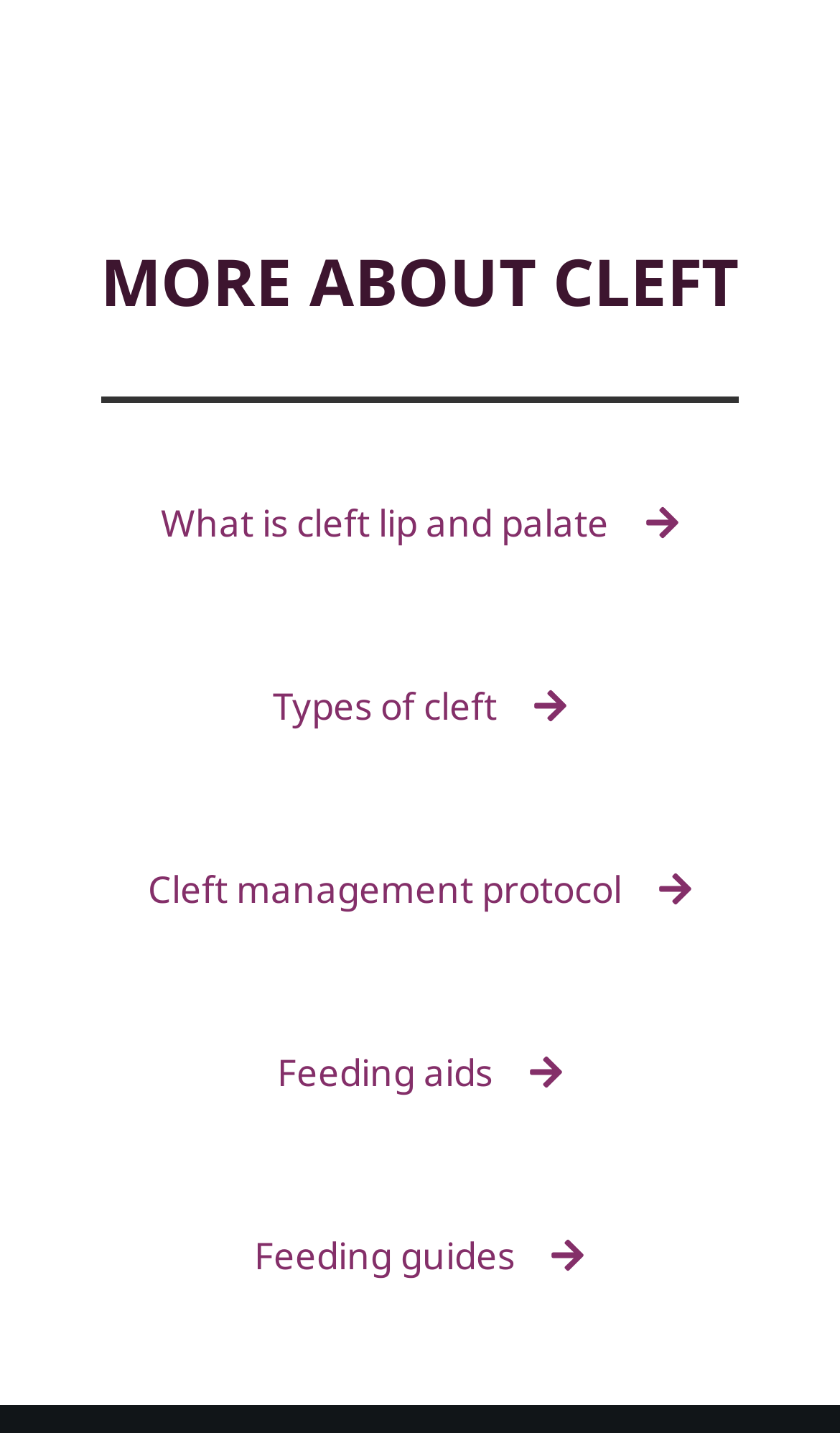What is the purpose of the webpage?
Using the image as a reference, give a one-word or short phrase answer.

to provide information about cleft